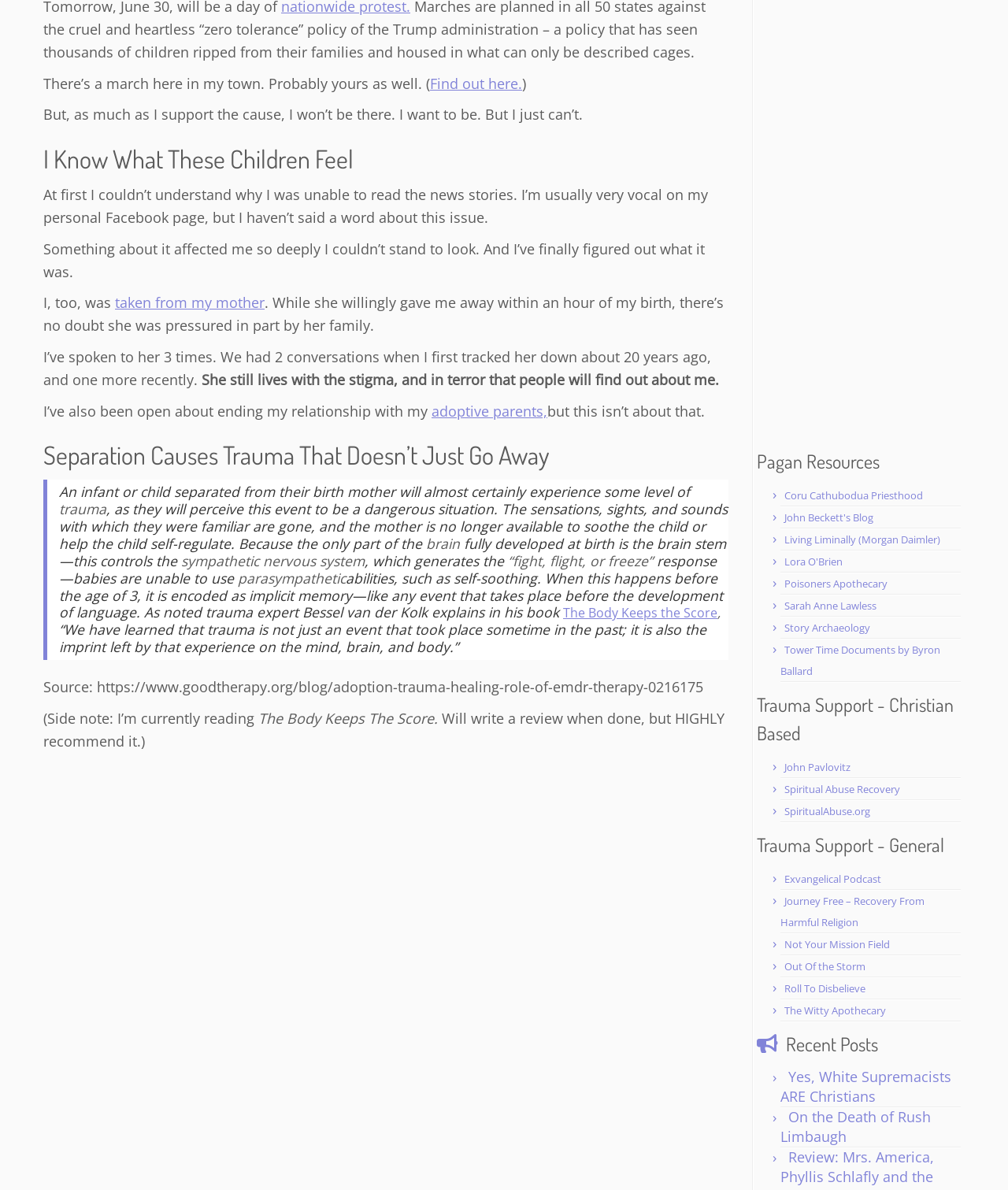Determine the bounding box for the described UI element: "SpiritualAbuse.org".

[0.778, 0.676, 0.863, 0.688]